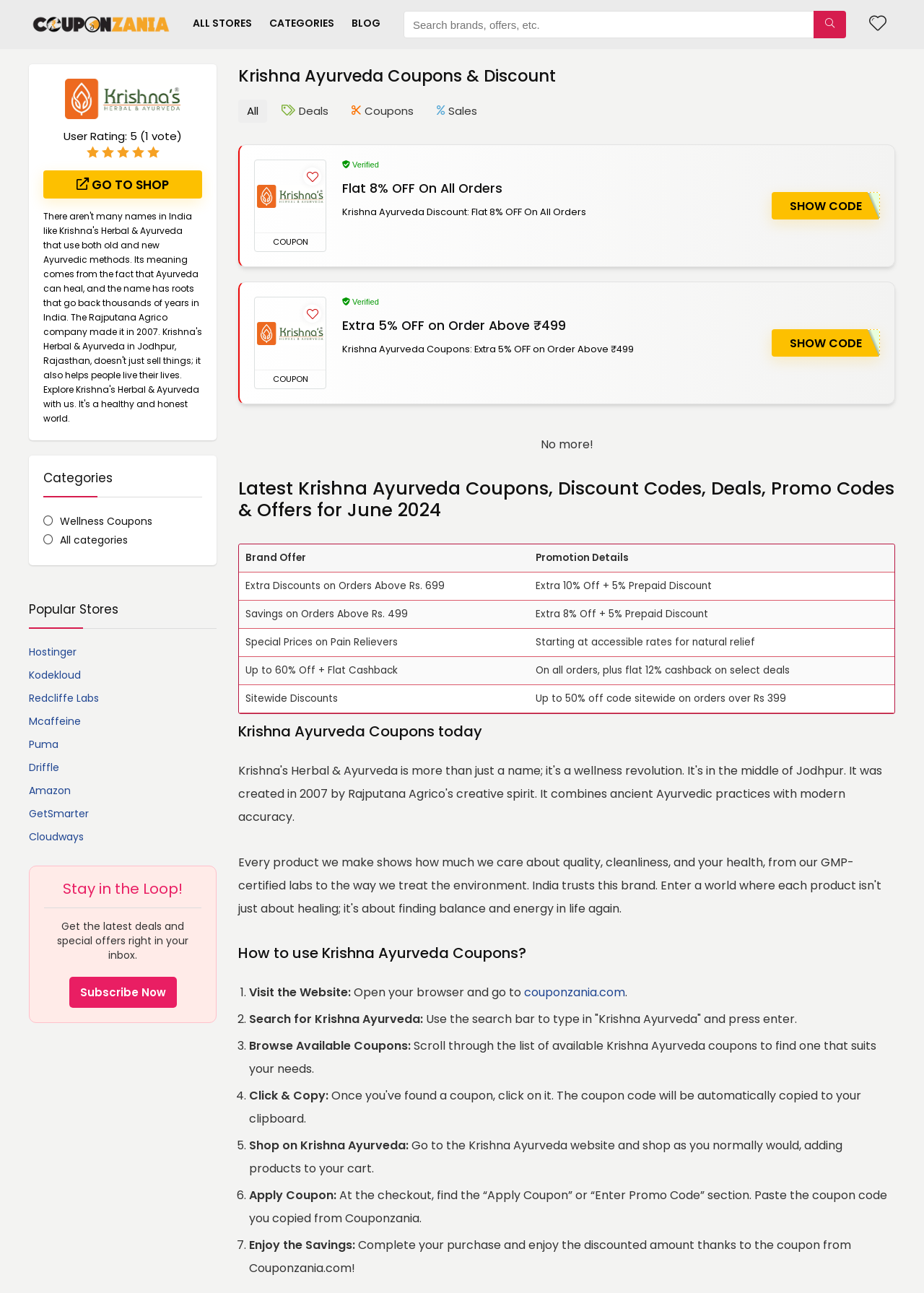Based on the element description "name="s" placeholder="Search brands, offers, etc."", predict the bounding box coordinates of the UI element.

[0.437, 0.008, 0.916, 0.03]